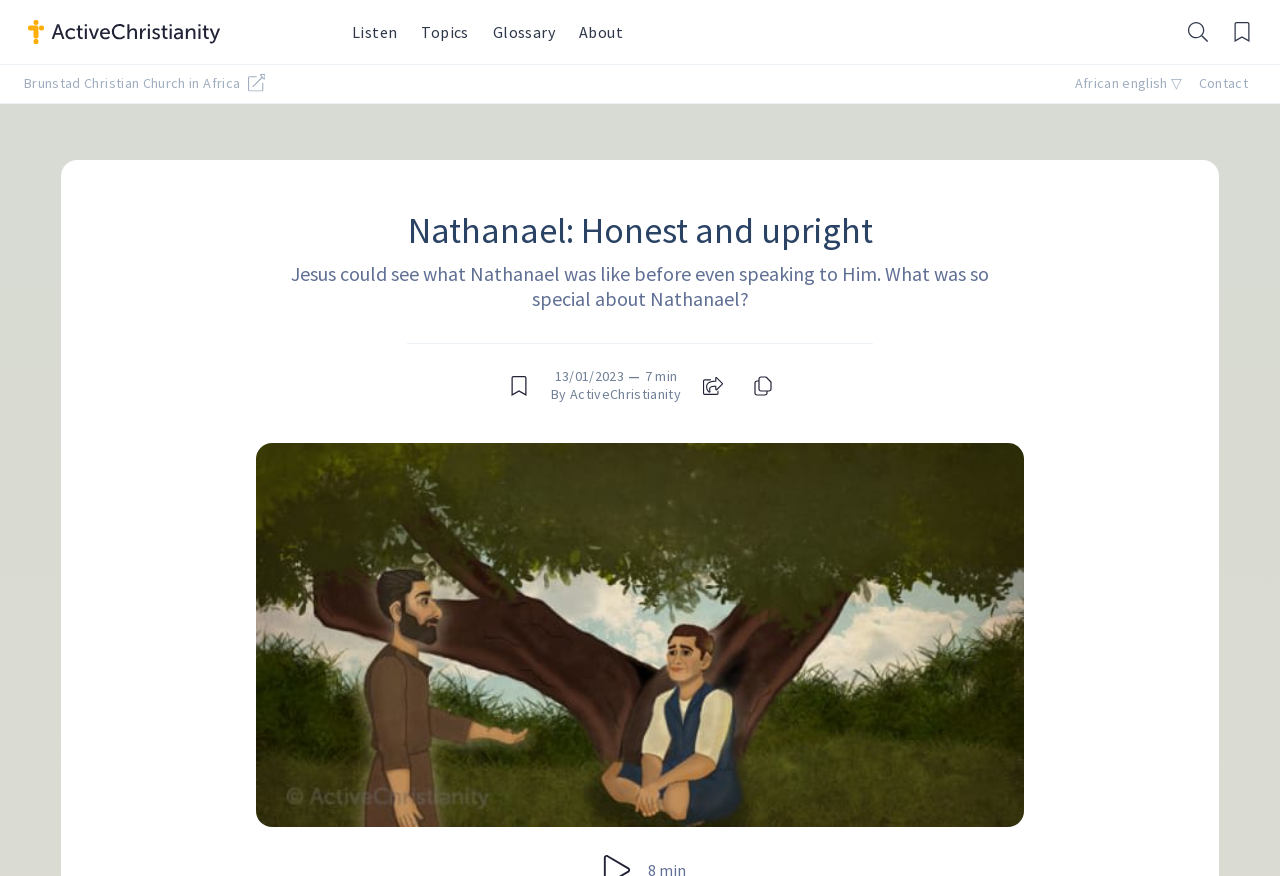How long does it take to read the article?
Look at the image and provide a short answer using one word or a phrase.

7 min